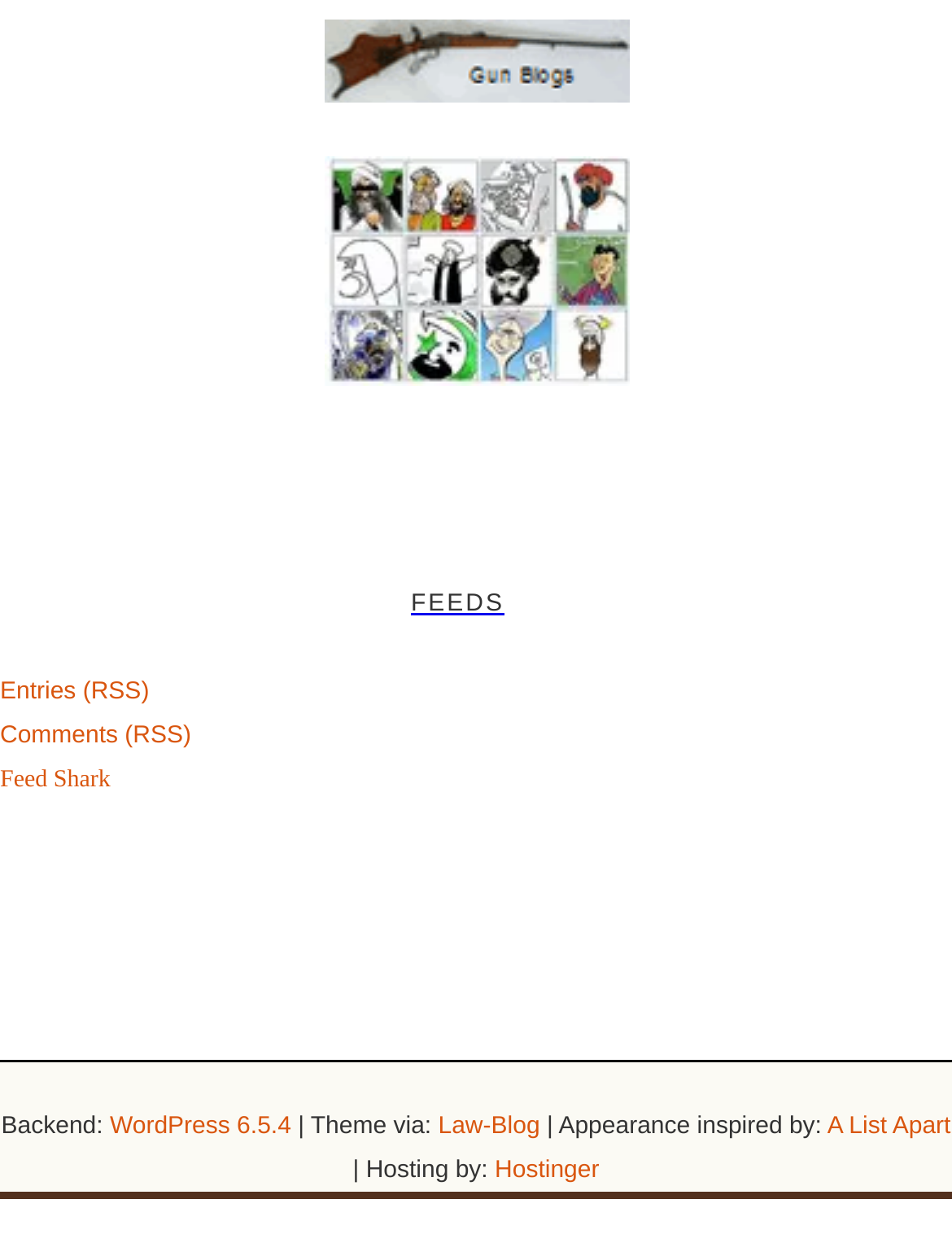Determine the bounding box coordinates for the area that should be clicked to carry out the following instruction: "explore Feed Shark".

[0.0, 0.616, 0.116, 0.638]